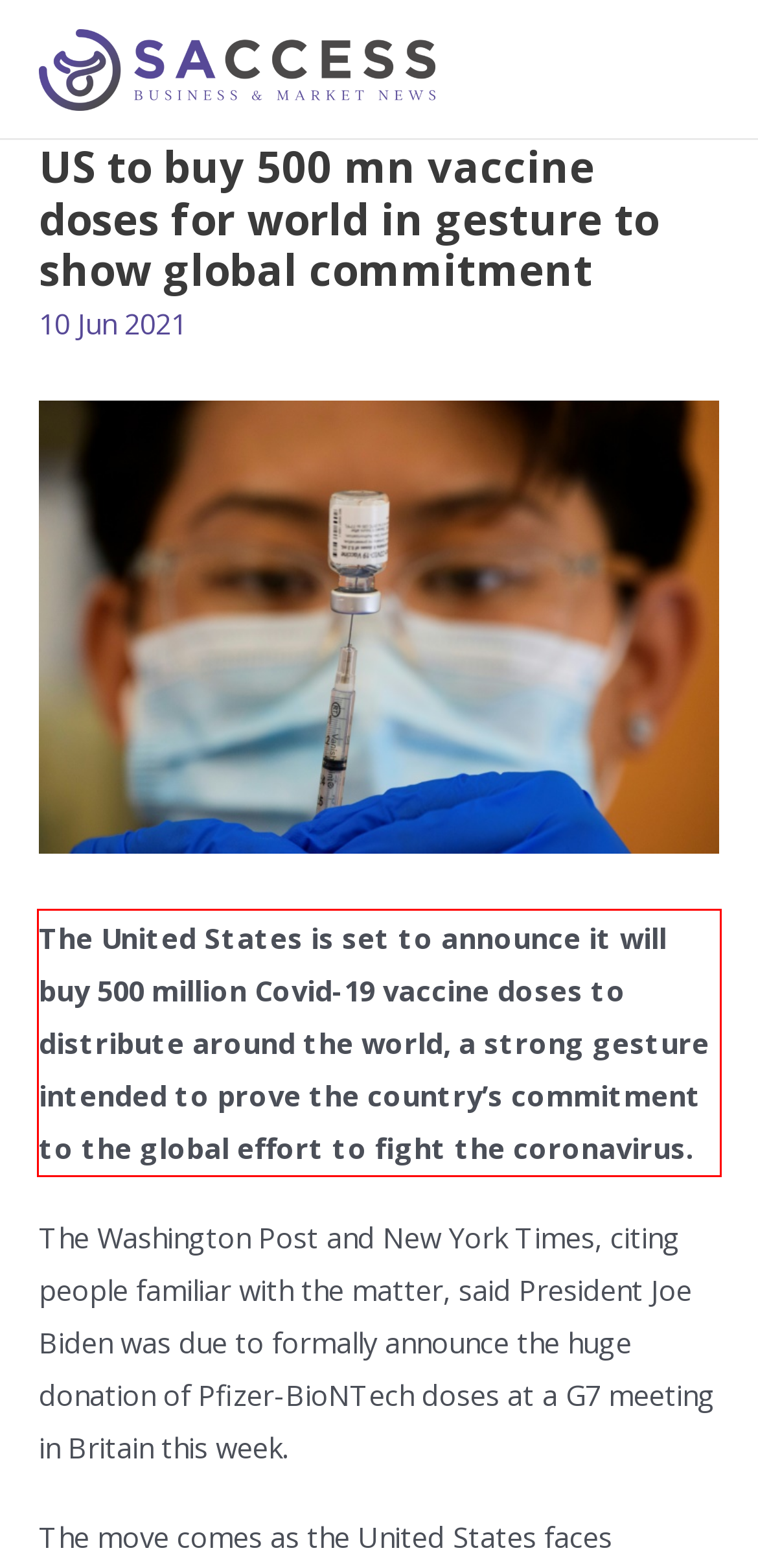You are looking at a screenshot of a webpage with a red rectangle bounding box. Use OCR to identify and extract the text content found inside this red bounding box.

The United States is set to announce it will buy 500 million Covid-19 vaccine doses to distribute around the world, a strong gesture intended to prove the country’s commitment to the global effort to fight the coronavirus.